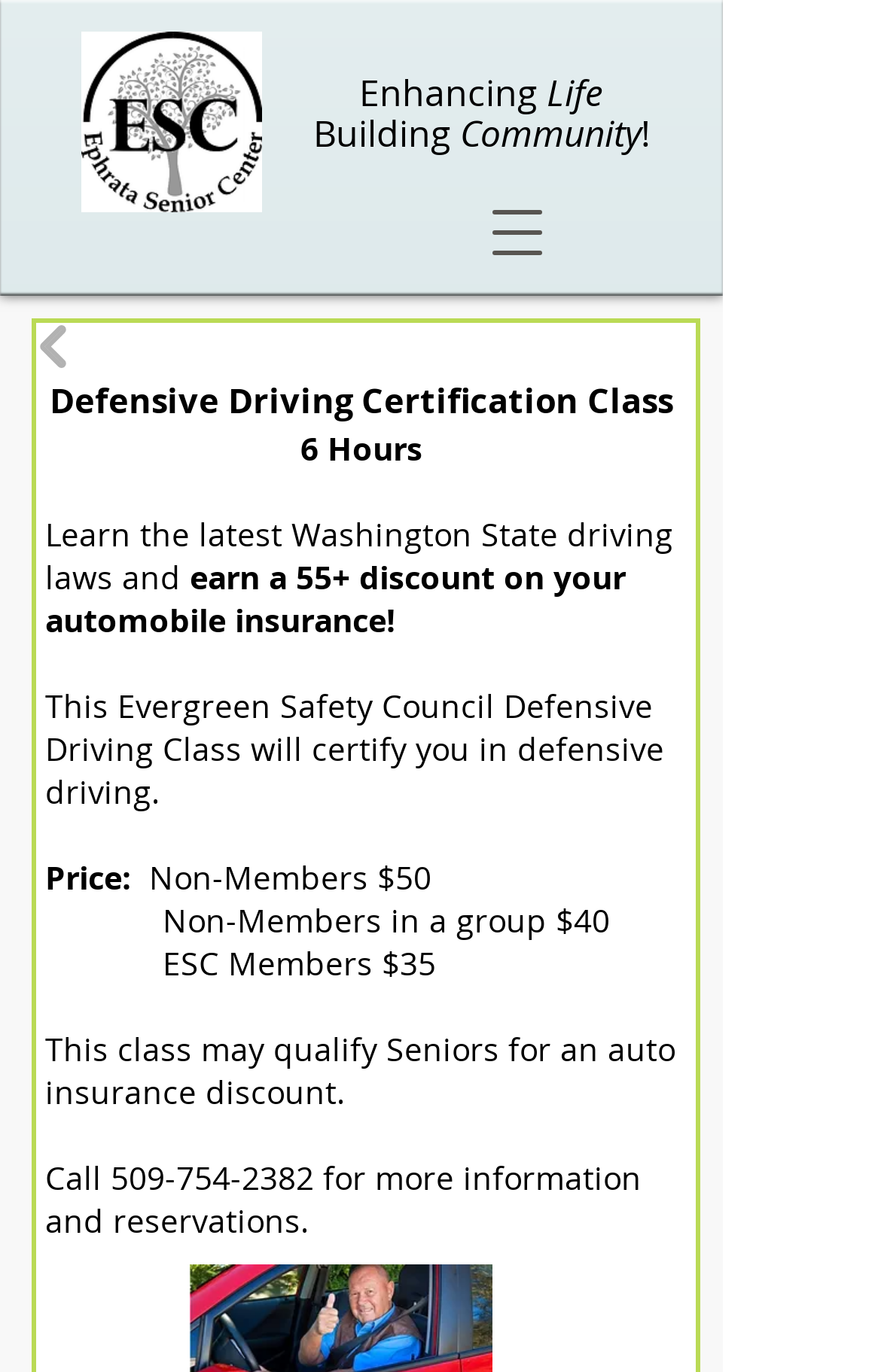What is the duration of the Defensive Driving Certification Class?
Based on the image content, provide your answer in one word or a short phrase.

6 Hours